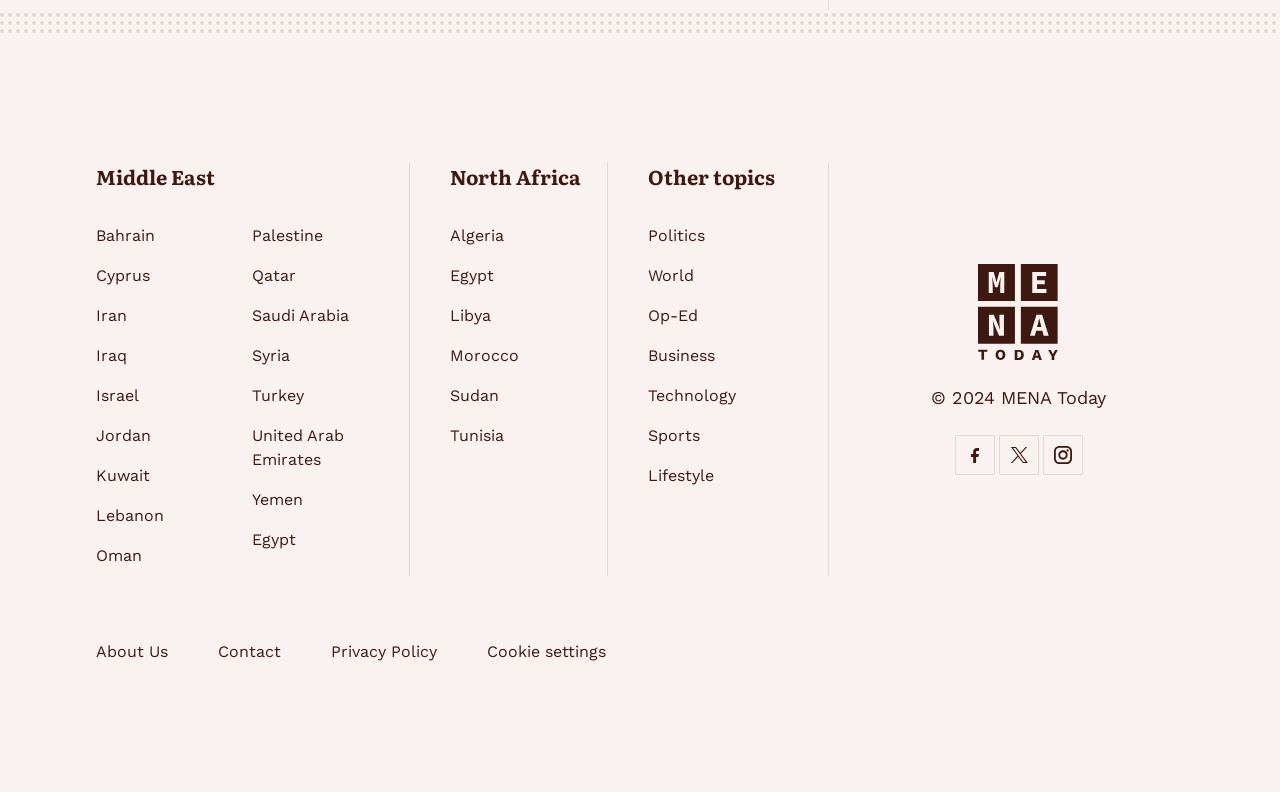Kindly provide the bounding box coordinates of the section you need to click on to fulfill the given instruction: "Read about Politics".

[0.506, 0.286, 0.55, 0.31]